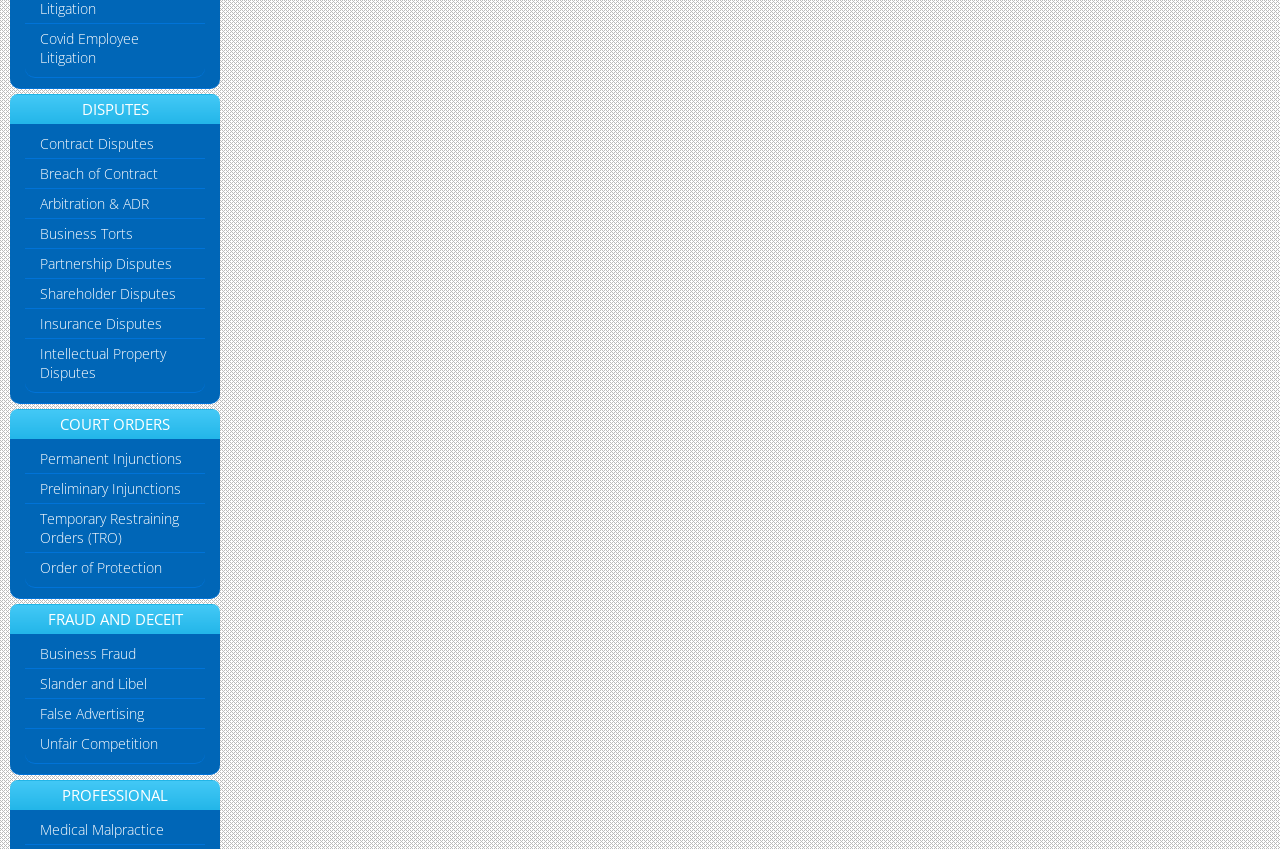Identify the bounding box coordinates for the element you need to click to achieve the following task: "Explore Business Torts". The coordinates must be four float values ranging from 0 to 1, formatted as [left, top, right, bottom].

[0.031, 0.264, 0.104, 0.287]